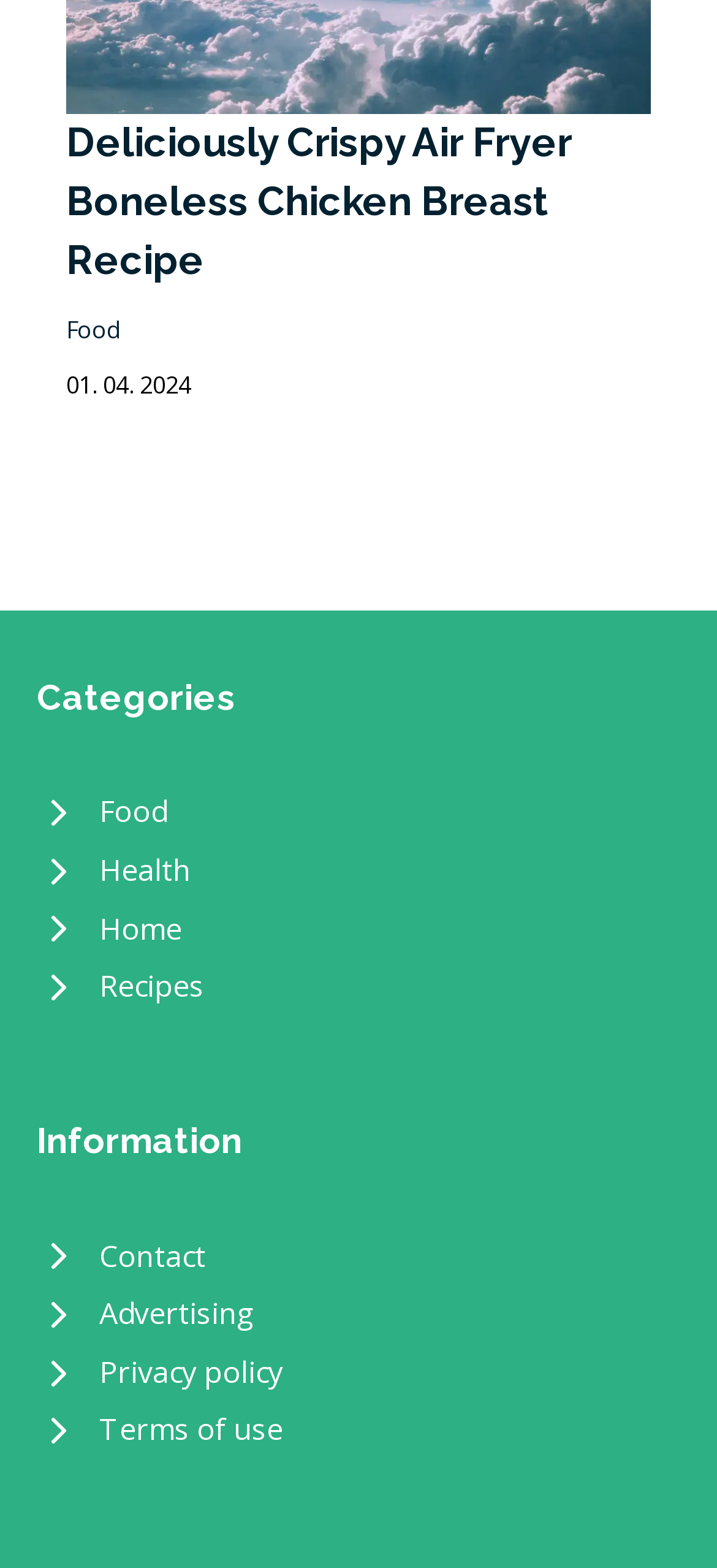How many categories are listed?
Based on the image, give a concise answer in the form of a single word or short phrase.

4